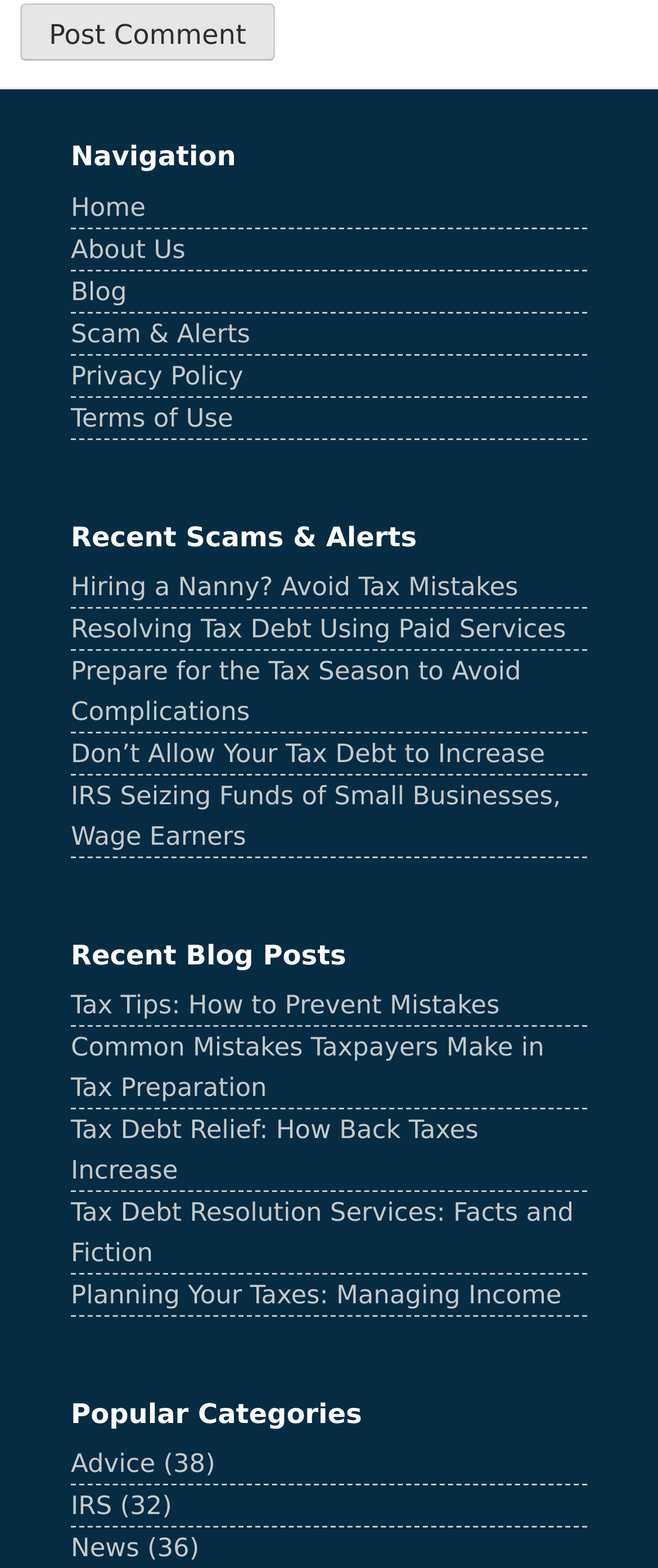Please identify the bounding box coordinates of the element that needs to be clicked to execute the following command: "Read the 'Hiring a Nanny? Avoid Tax Mistakes' article". Provide the bounding box using four float numbers between 0 and 1, formatted as [left, top, right, bottom].

[0.108, 0.364, 0.788, 0.384]